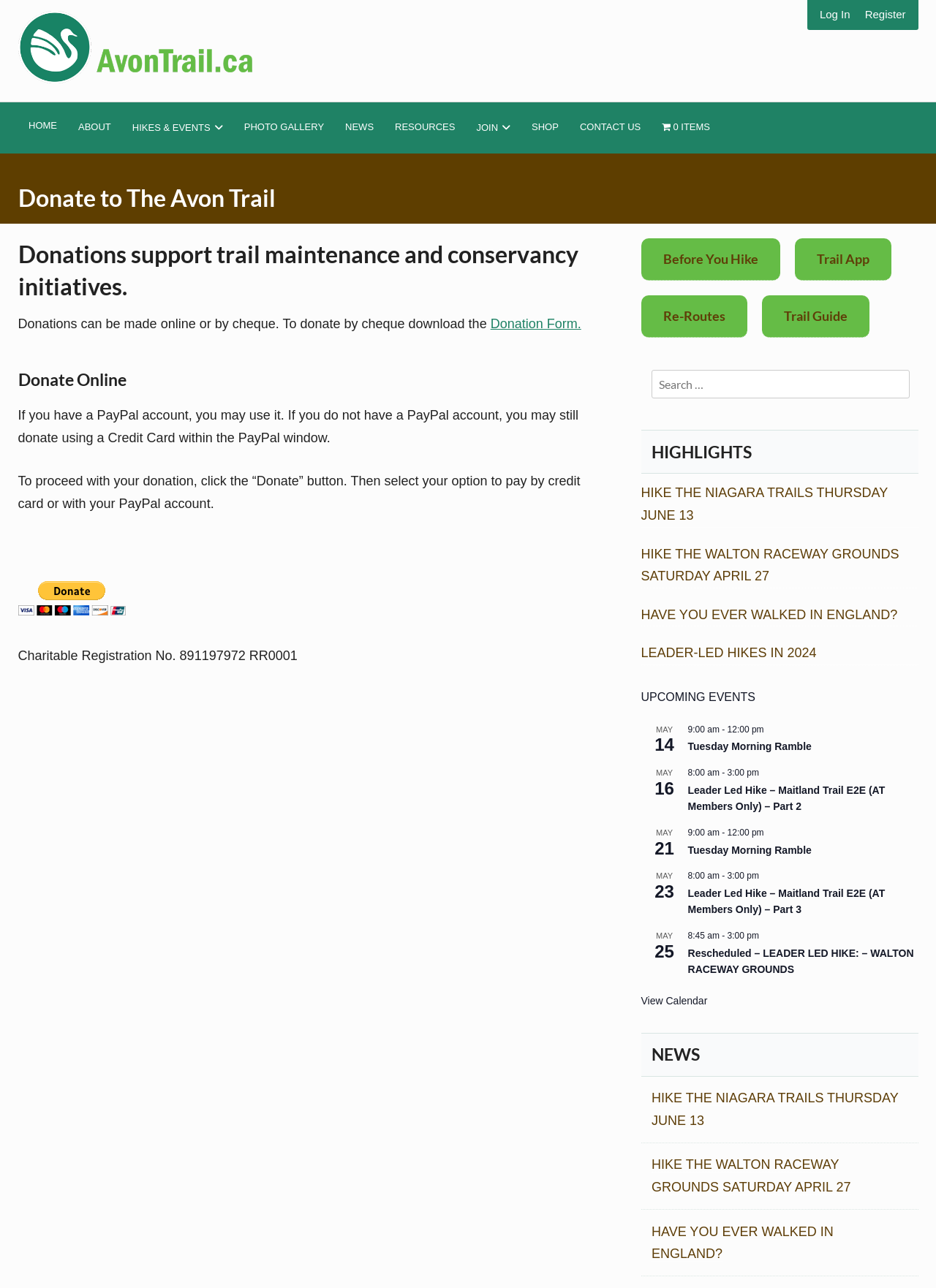Generate the text content of the main headline of the webpage.

Donate to The Avon Trail